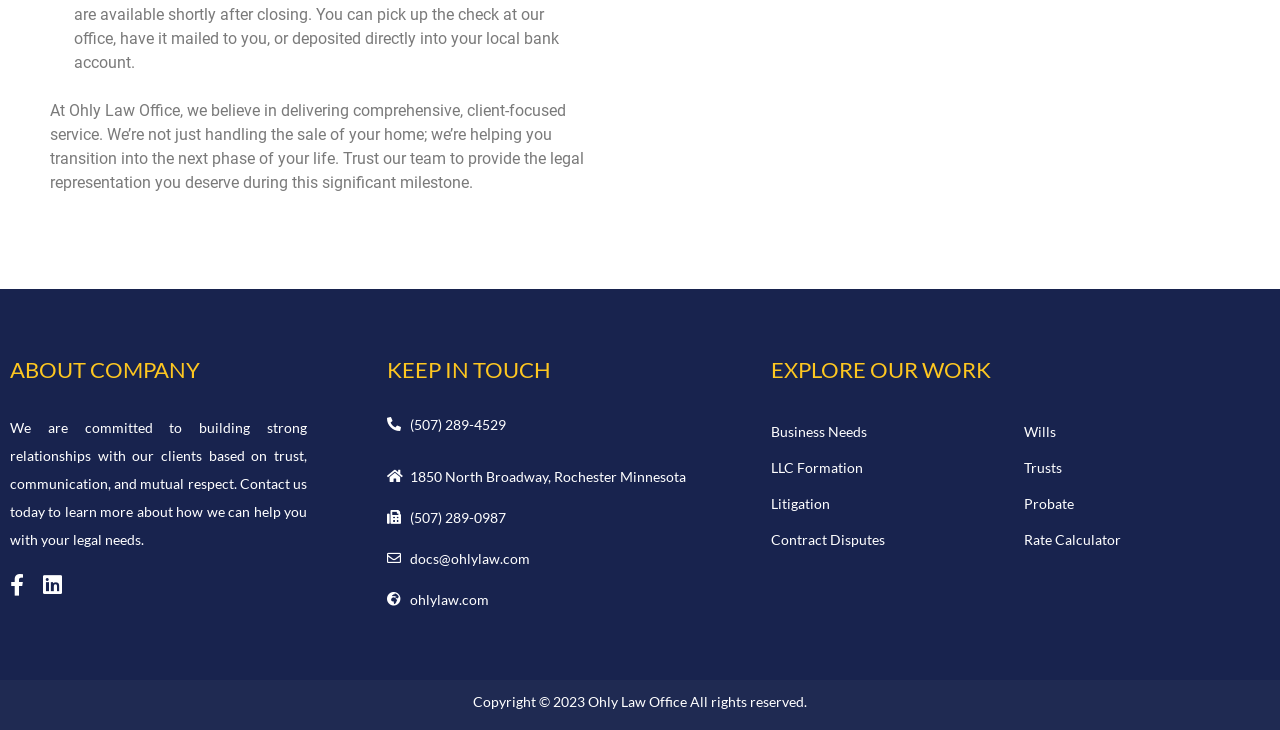What services does Ohly Law Office offer?
Answer the question in a detailed and comprehensive manner.

The webpage lists various services offered by Ohly Law Office, including Business Needs, LLC Formation, Litigation, Contract Disputes, Wills, Trusts, Probate, and Rate Calculator, which can be found under the 'EXPLORE OUR WORK' section.